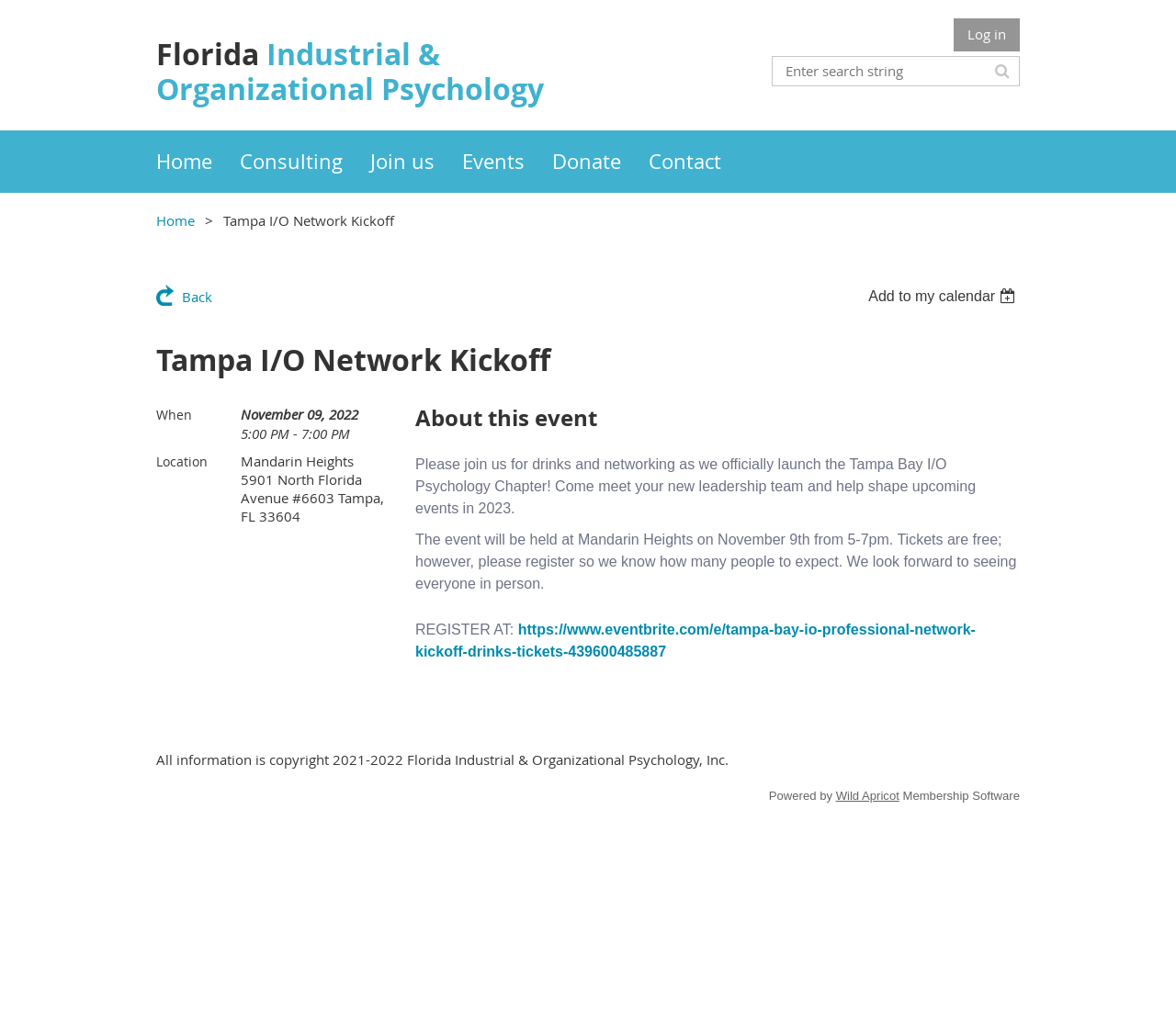Locate the bounding box coordinates of the clickable region necessary to complete the following instruction: "Go to Home page". Provide the coordinates in the format of four float numbers between 0 and 1, i.e., [left, top, right, bottom].

[0.133, 0.127, 0.204, 0.188]